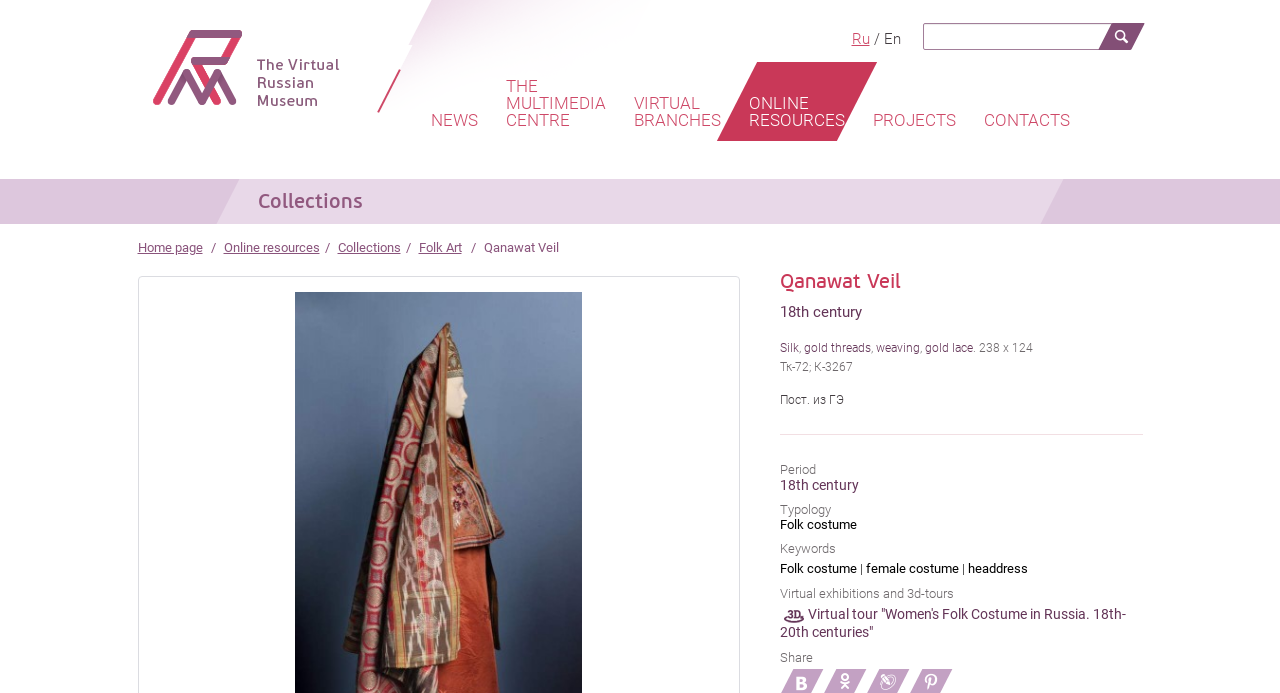Find the bounding box coordinates for the area that should be clicked to accomplish the instruction: "Click the NEWS link".

[0.333, 0.139, 0.376, 0.203]